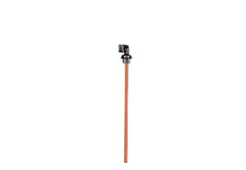What is the color of the braided rope?
Answer the question with a single word or phrase, referring to the image.

Orange